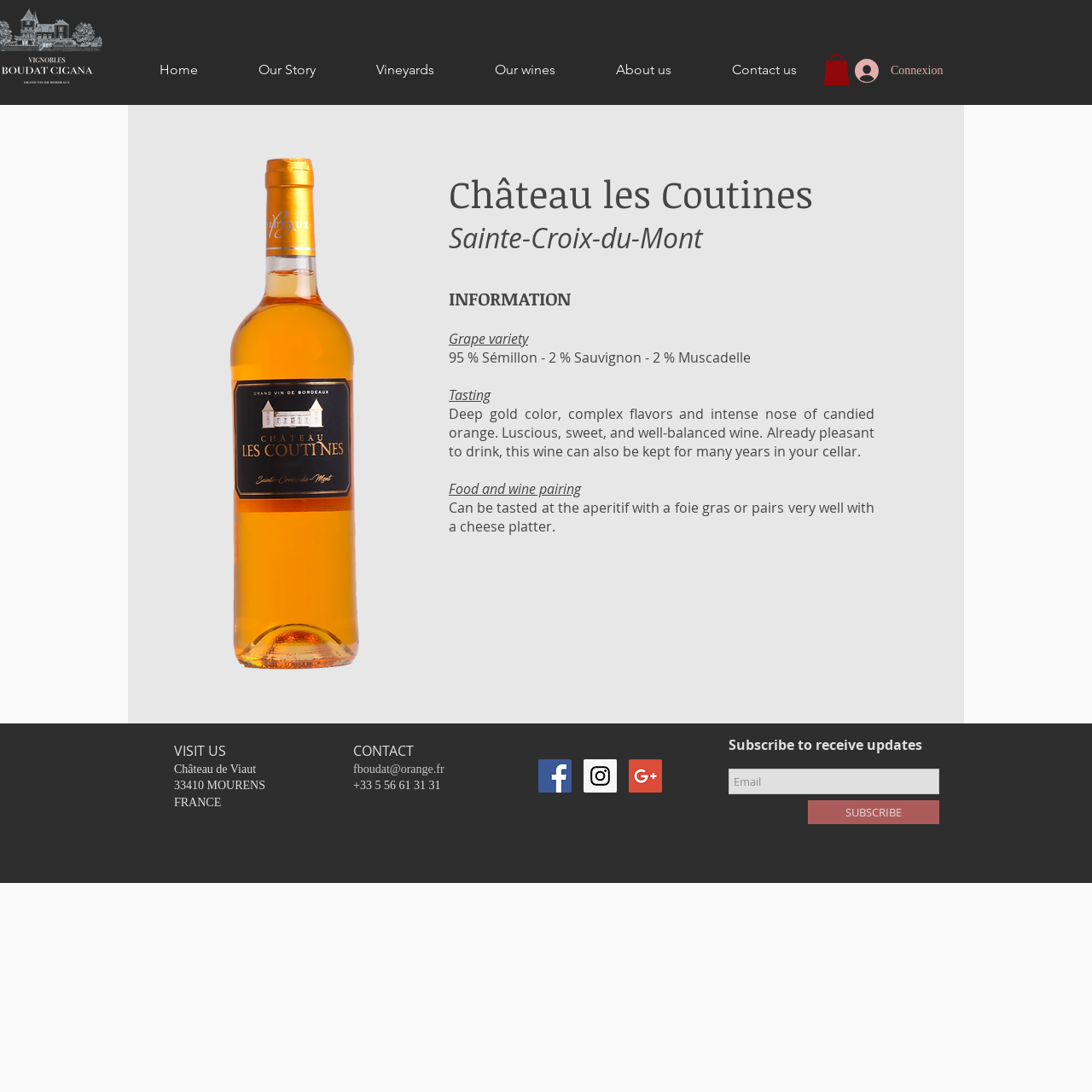Specify the bounding box coordinates of the area to click in order to execute this command: 'Enter your name'. The coordinates should consist of four float numbers ranging from 0 to 1, and should be formatted as [left, top, right, bottom].

None